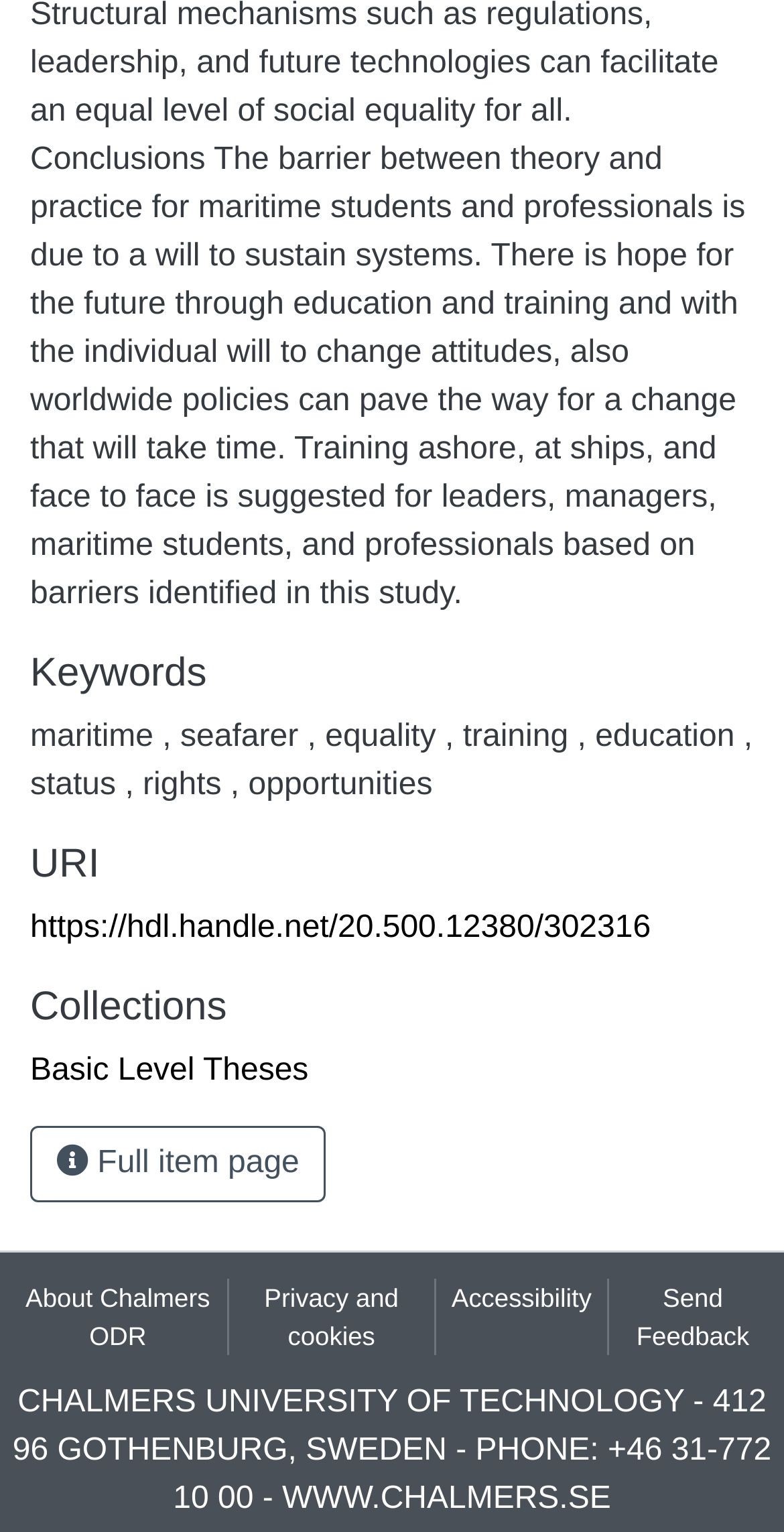Determine the bounding box coordinates of the region to click in order to accomplish the following instruction: "Learn about Chalmers ODR". Provide the coordinates as four float numbers between 0 and 1, specifically [left, top, right, bottom].

[0.01, 0.834, 0.29, 0.885]